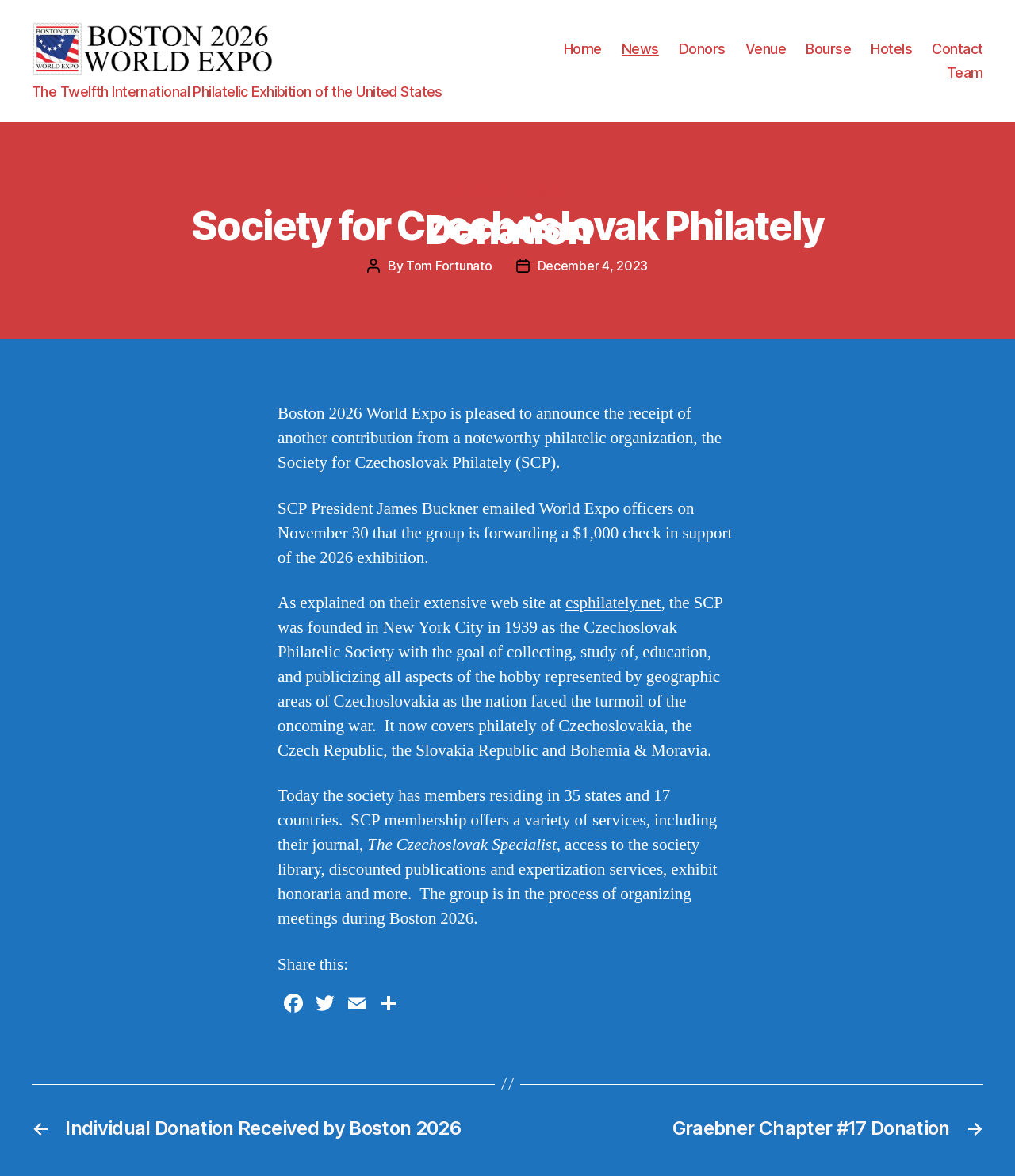Identify the coordinates of the bounding box for the element that must be clicked to accomplish the instruction: "Read the article about Society for Czechoslovak Philately Donation".

[0.109, 0.207, 0.891, 0.214]